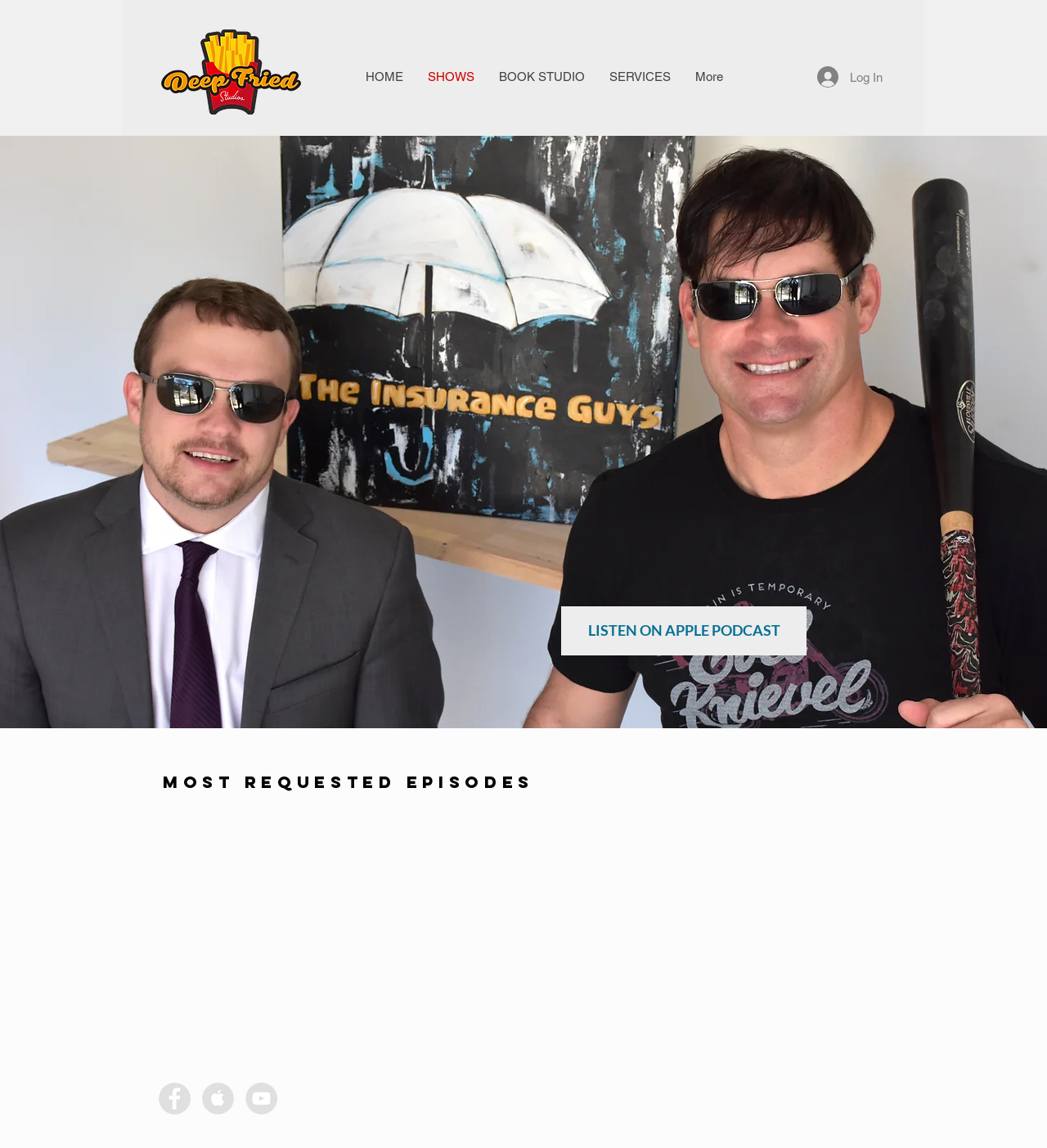What is the logo image of the website?
Look at the image and provide a short answer using one word or a phrase.

DFS-RETRO-FRIES-400.png